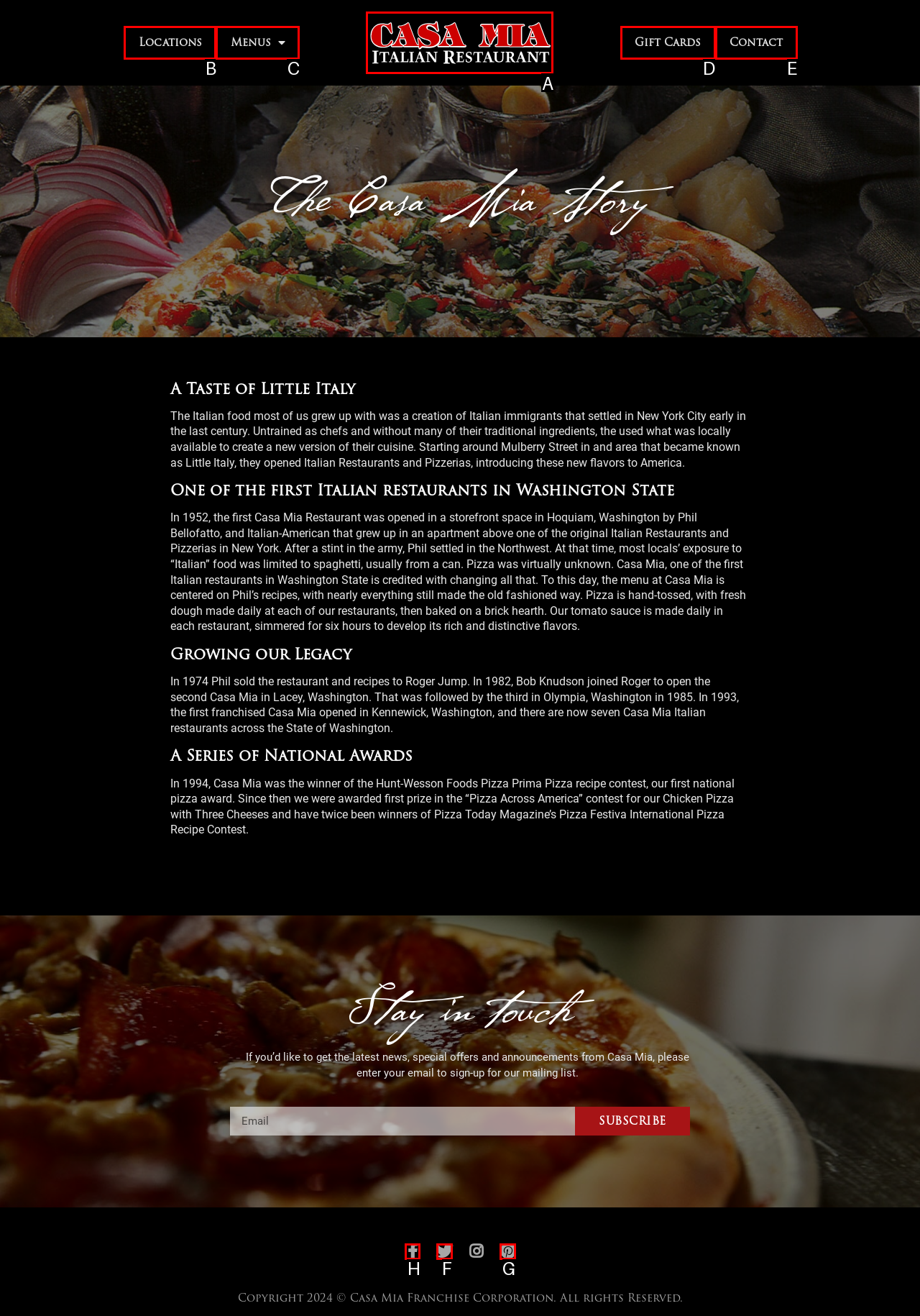Select the HTML element that needs to be clicked to carry out the task: Visit Casa Mia Italian Restaurants on Facebook
Provide the letter of the correct option.

H